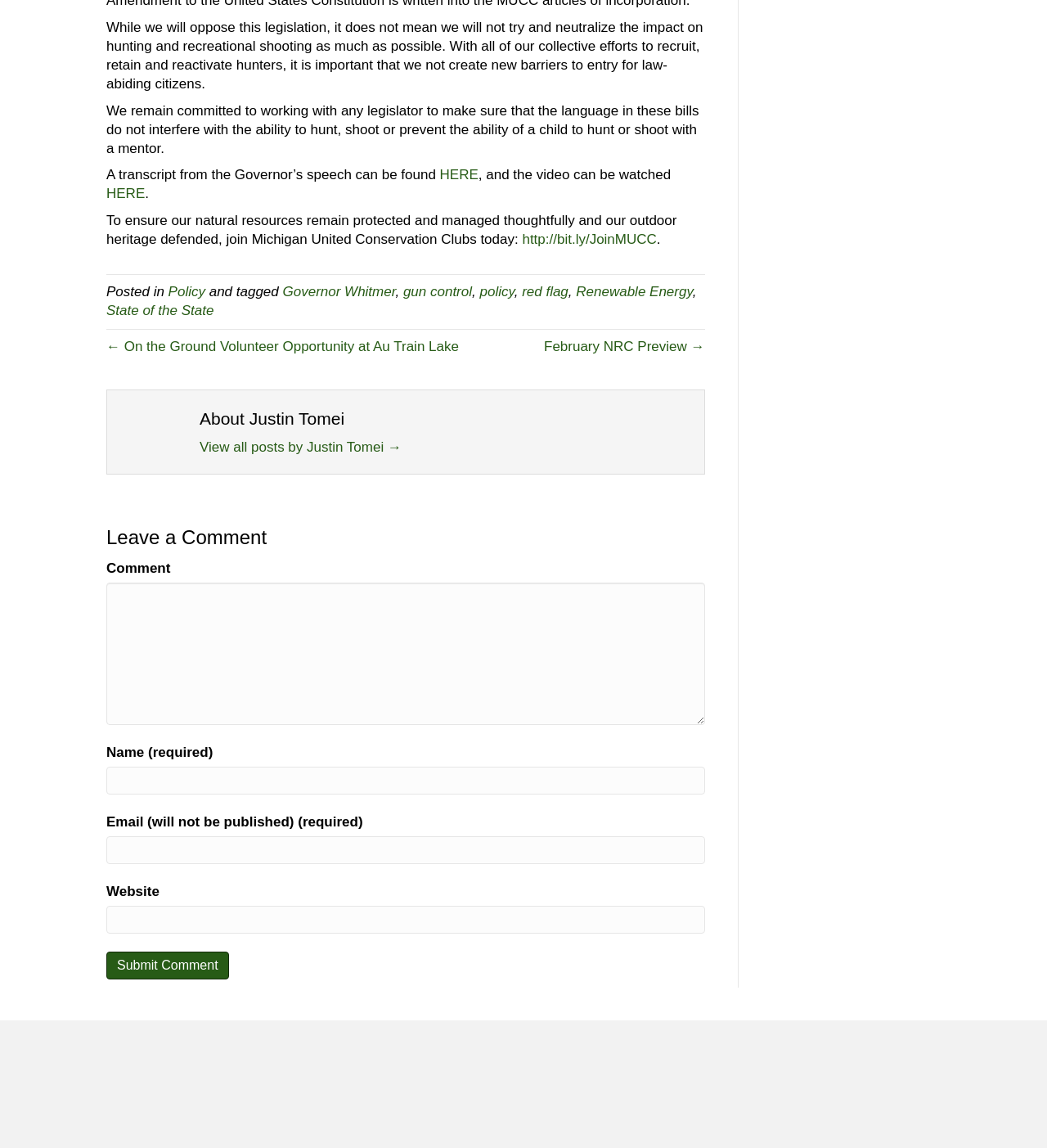What is the purpose of the comment section?
Answer the question with detailed information derived from the image.

The webpage has a section labeled 'Leave a Comment' with input fields for name, email, and website, and a submit button, indicating that the purpose of this section is to allow users to leave comments.